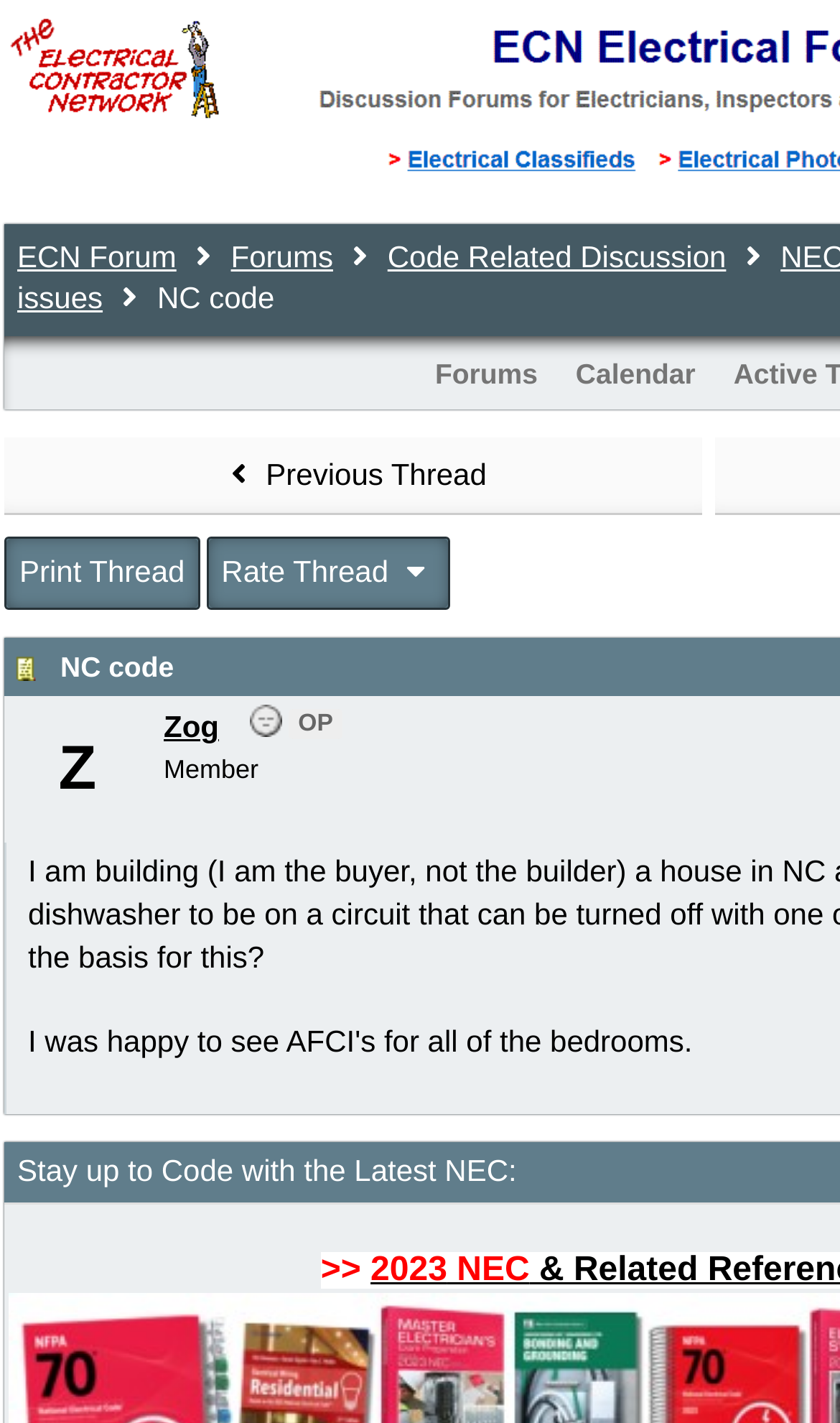Given the description: "Code Related Discussion", determine the bounding box coordinates of the UI element. The coordinates should be formatted as four float numbers between 0 and 1, [left, top, right, bottom].

[0.461, 0.168, 0.864, 0.192]